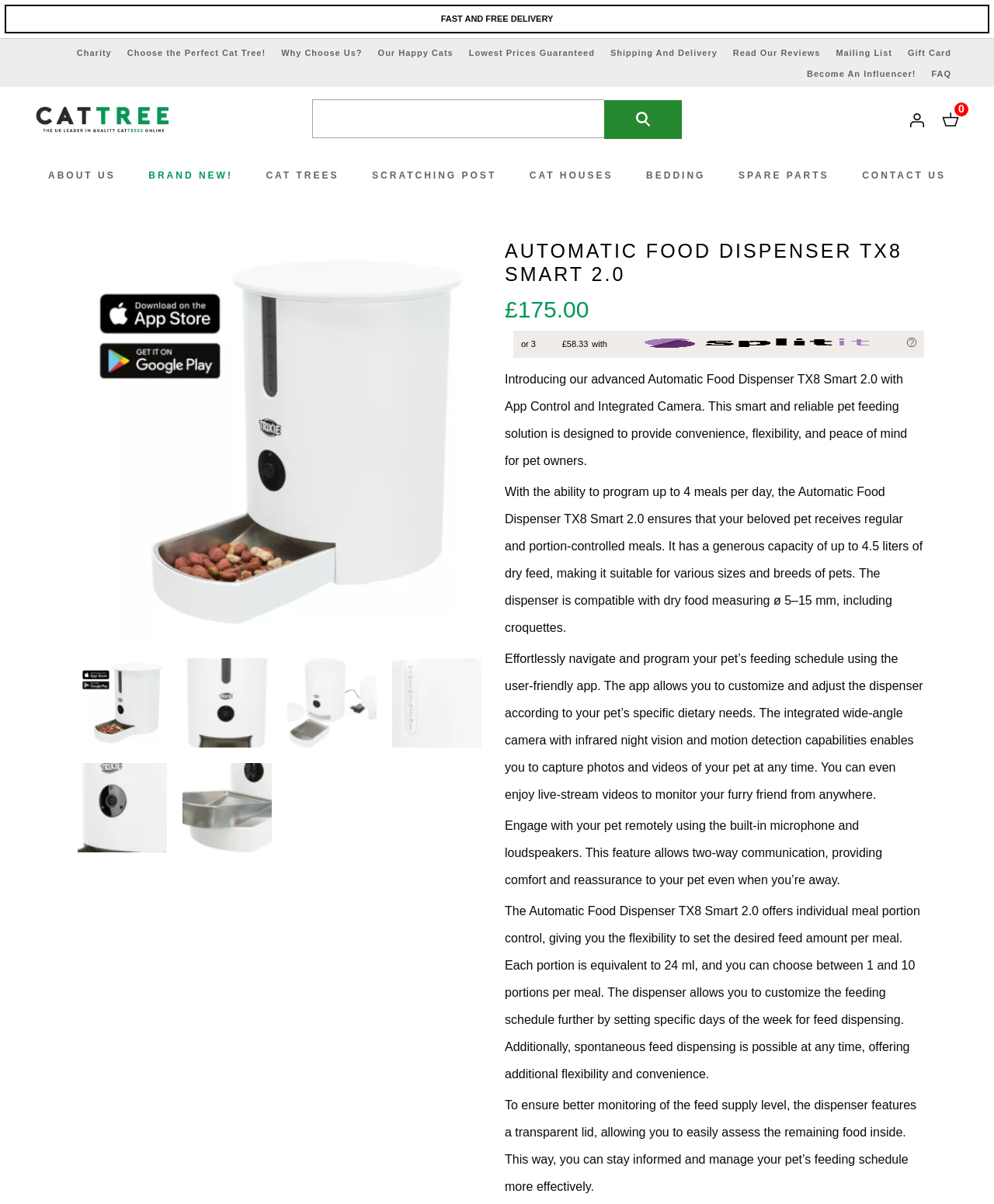Construct a thorough caption encompassing all aspects of the webpage.

This webpage is about an online store selling cat-related products, specifically the Automatic Food Dispenser TX8 Smart 2.0. At the top, there is a logo and a search bar with a "Search" button. Below the search bar, there are several links to different categories, including "About Us", "Cat Trees", "Scratching Post", "Cat Houses", "Bedding", "Spare Parts", and "Contact Us".

On the left side, there are multiple links to subcategories of cat trees, such as "View All Cat Trees", "Special Offers", "Ceiling Bridges", and "Floor To Ceiling Cat Trees". Similarly, there are links to subcategories of scratching posts, including "View All Scratching Posts", "Special Offers", and "Scratching Barrel".

In the center of the page, there is a large section dedicated to the Automatic Food Dispenser TX8 Smart 2.0, with a heading and a price of £175.00. Below the price, there is an option to pay in 3 interest-free payments of £58.33 with Splitit.

On the right side, there are several links to charity, mailing list, gift card, and FAQ. There are also some social media links and a "Become An Influencer!" link.

Throughout the page, there are multiple images, including the logo, product images, and social media icons. The overall layout is organized, with clear headings and concise text.